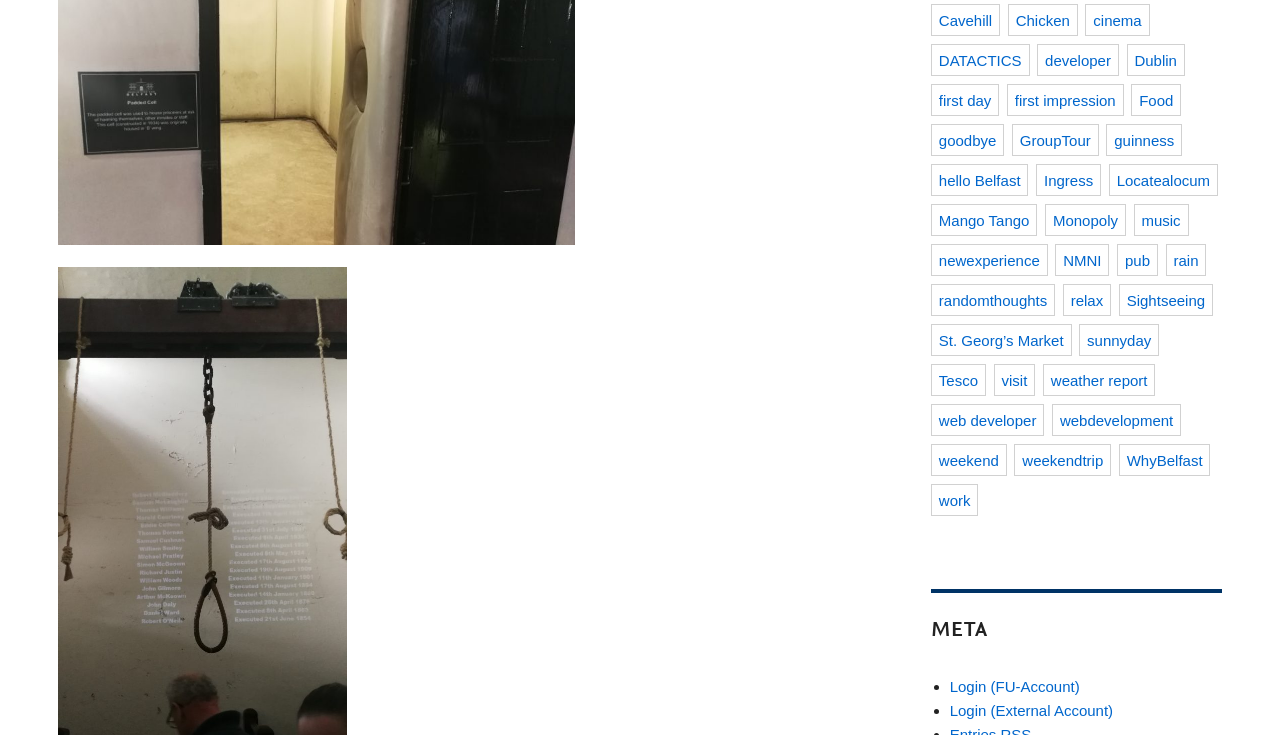Please answer the following question using a single word or phrase: Is there a heading on the webpage?

yes